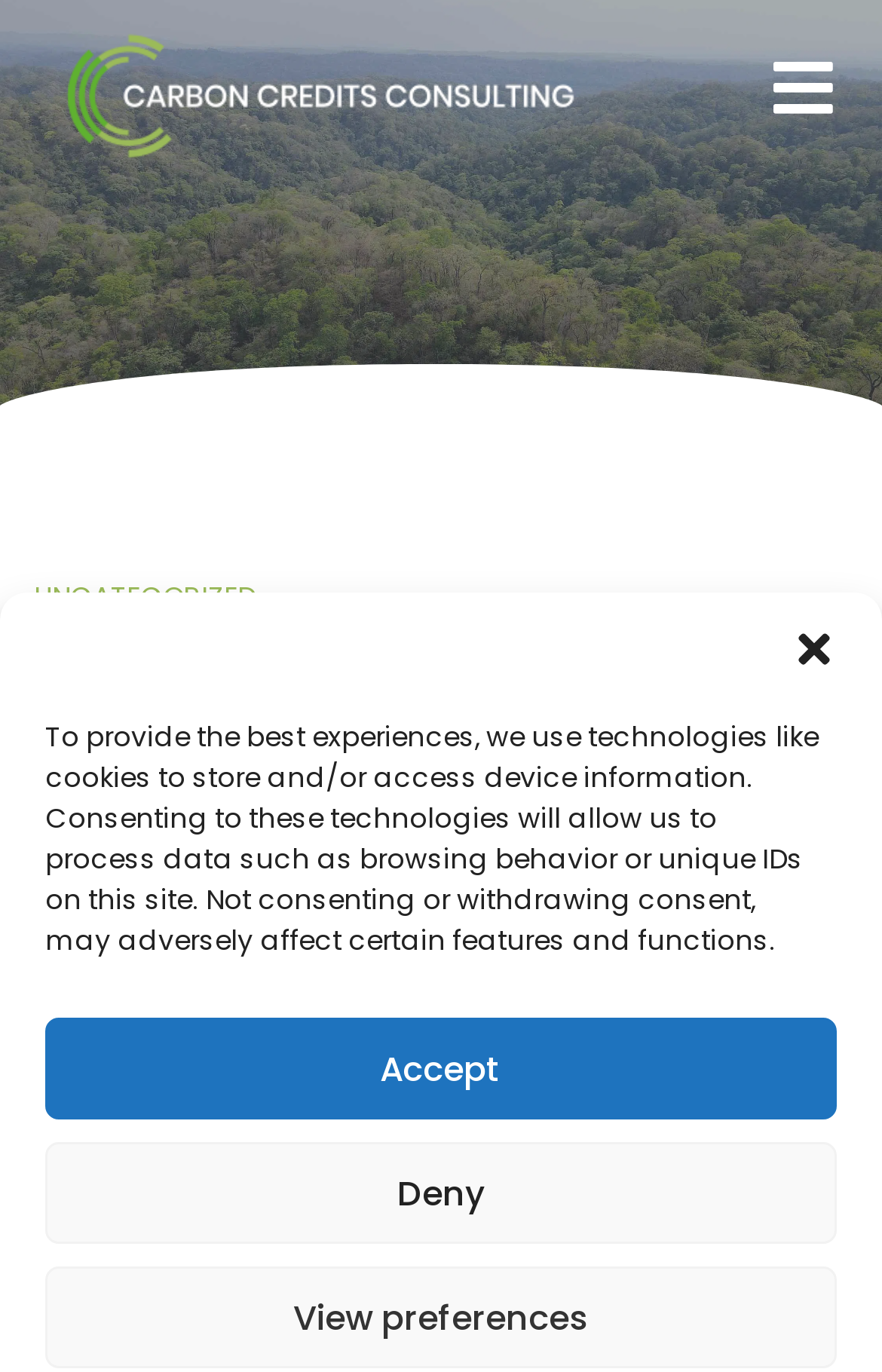Offer an in-depth caption of the entire webpage.

The webpage appears to be a blog or article page focused on the topic of Carbon Credits and their potential to reduce corporate environmental impact. At the top right corner, there is a "Close dialog" button. Below it, there is a notification or alert box with a static text describing the use of cookies and technologies to store and access device information. This box has three buttons: "Accept", "Deny", and "View preferences", aligned horizontally from left to right.

On the top left corner, there is a logo image with the text "LOGO e" and a link to the logo. Next to the logo, there is an empty link. On the top right corner, there is another link with no text.

The main content of the page starts with a link to the category "UNCATEGORIZED" on the left side, followed by a link to the date "April 4, 2023". Below these links, there is a heading that matches the title of the page, "The potential of Carbon Credits to reduce corporate environmental impact". This heading spans almost the entire width of the page.

Below the heading, there is a link to "Carbon Credits Consulting" with an associated image on the left side. This link is repeated on the right side of the page, without the image.